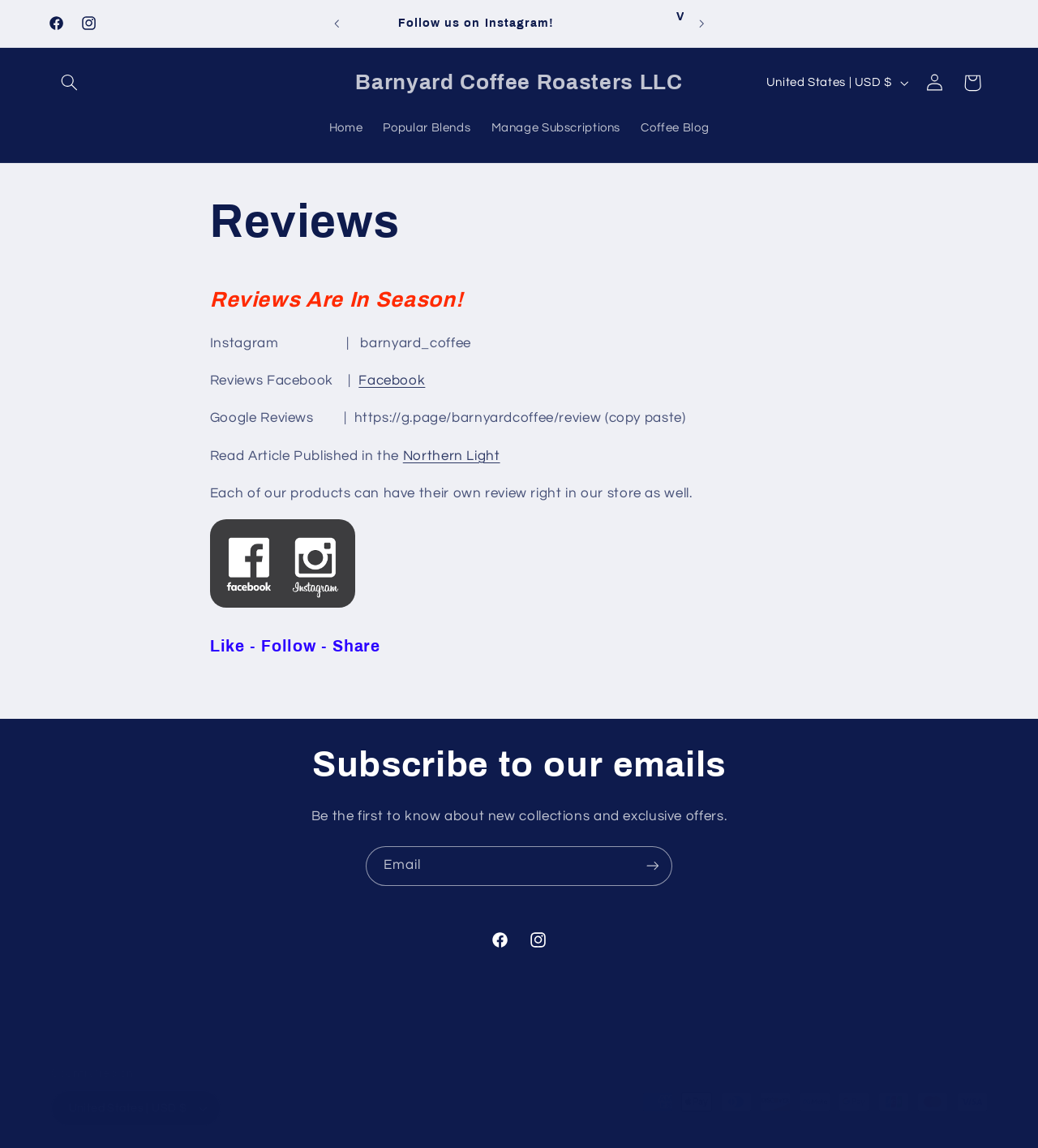For the element described, predict the bounding box coordinates as (top-left x, top-left y, bottom-right x, bottom-right y). All values should be between 0 and 1. Element description: Home

[0.307, 0.096, 0.359, 0.127]